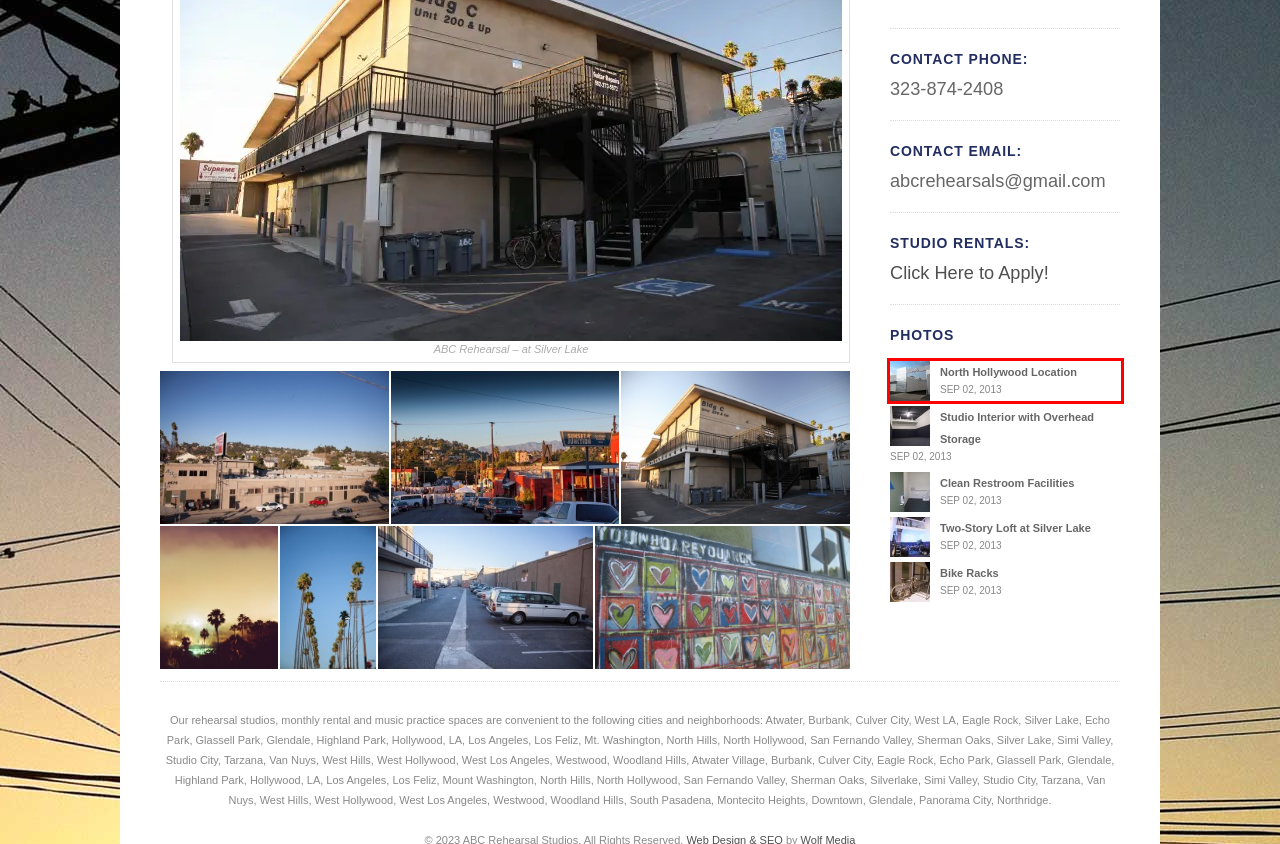With the provided webpage screenshot containing a red bounding box around a UI element, determine which description best matches the new webpage that appears after clicking the selected element. The choices are:
A. ABC Rehearsals – ABC Rehearsal Studio
B. North Hollywood Location – ABC Rehearsal Studio
C. ABC Rehearsal Studio – Los Angeles Rehearsal Studio
D. Studio Interior with Overhead Storage – ABC Rehearsal Studio
E. Los Angeles – ABC Rehearsal Studio
F. Clean Restroom Facilities – ABC Rehearsal Studio
G. Two-Story Loft at Silver Lake – ABC Rehearsal Studio
H. Bike Racks – ABC Rehearsal Studio

B